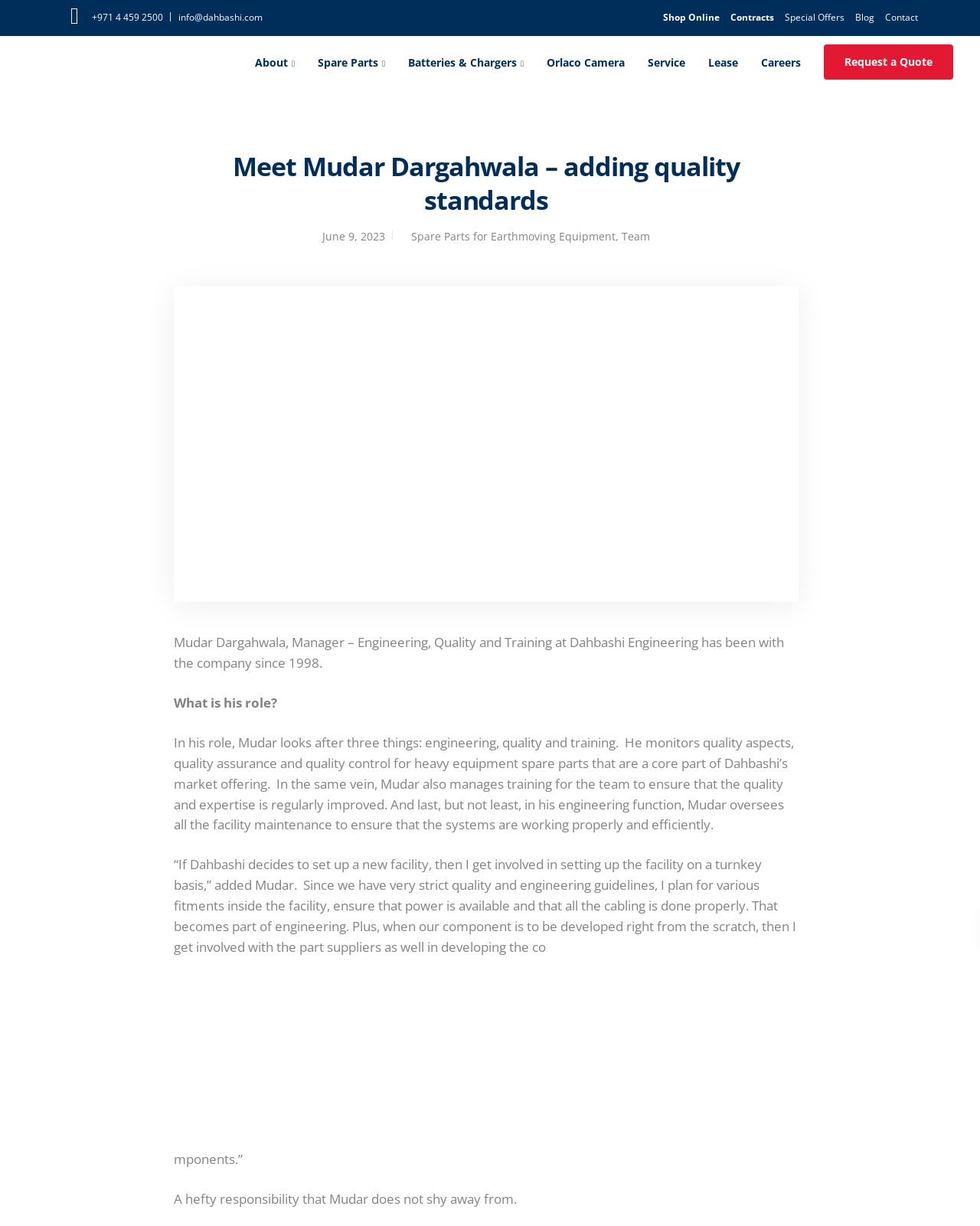Determine the bounding box coordinates for the clickable element to execute this instruction: "Learn about spare parts". Provide the coordinates as four float numbers between 0 and 1, i.e., [left, top, right, bottom].

[0.42, 0.187, 0.628, 0.199]